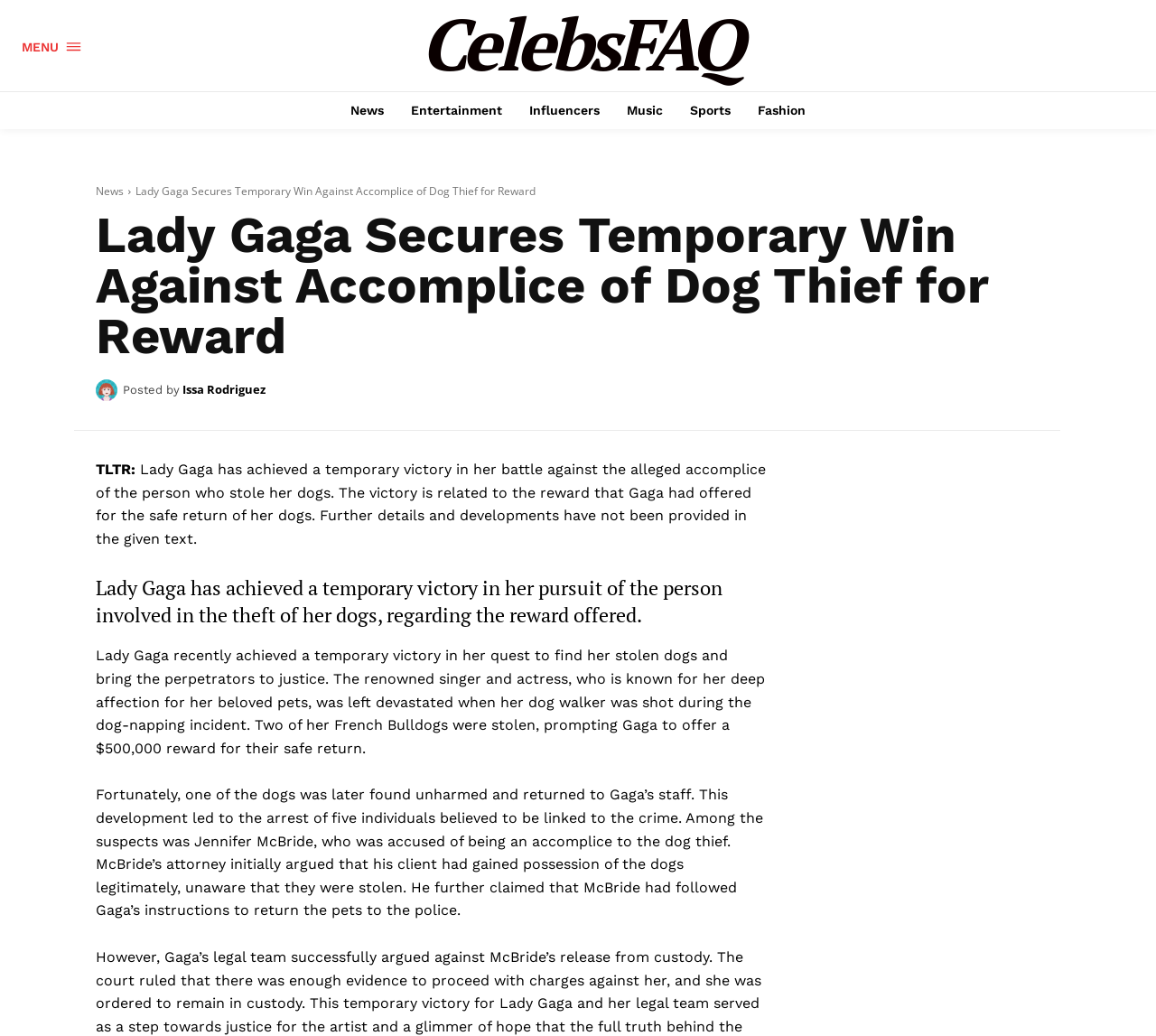Locate the bounding box coordinates of the element that should be clicked to execute the following instruction: "View Lady Gaga's news".

[0.083, 0.177, 0.107, 0.192]